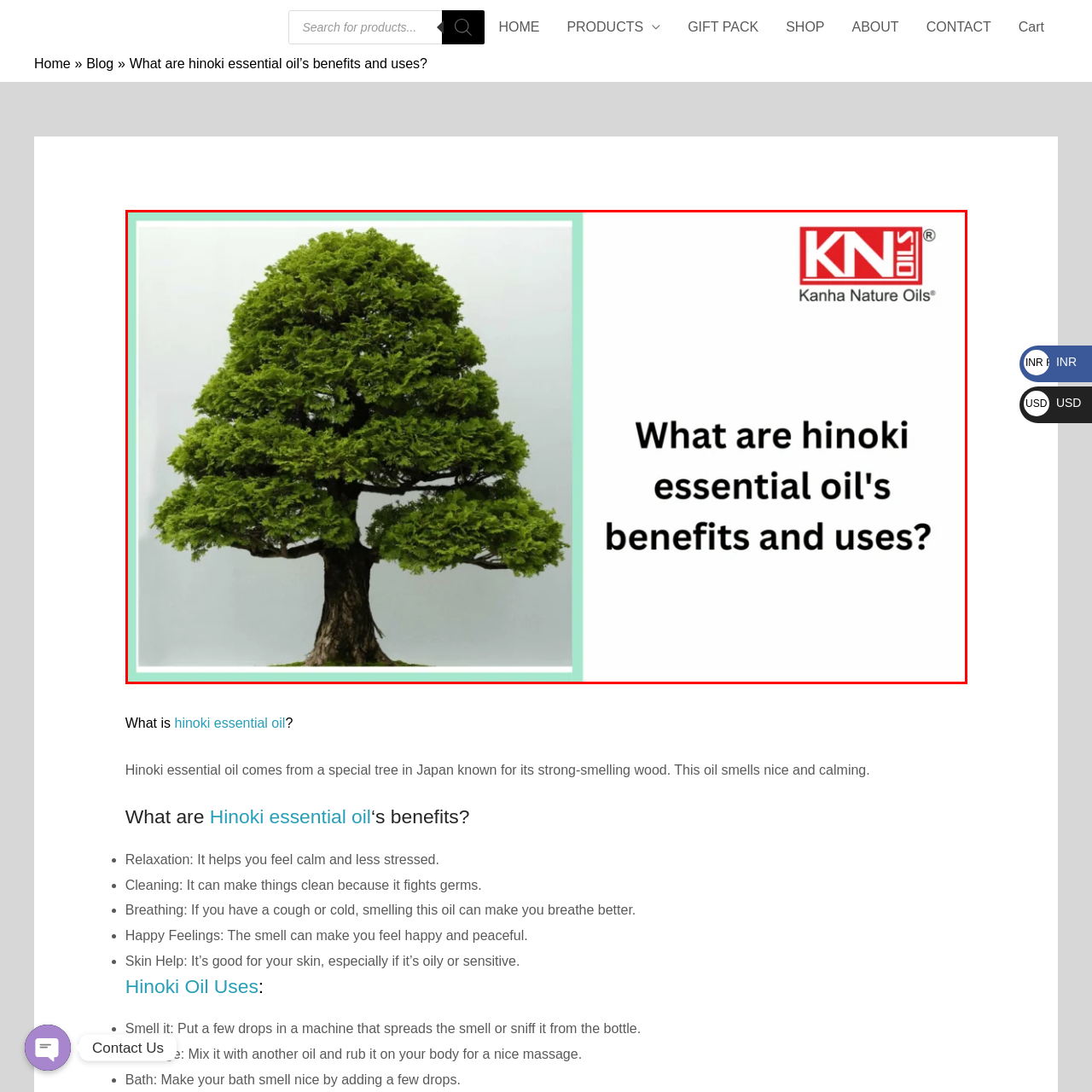Elaborate on the scene depicted inside the red bounding box.

The image features a vibrant and detailed depiction of a hinoki tree, renowned for its aromatic wood and essential oil. Accompanying this visual is an inquiry into the benefits and uses of hinoki essential oil, prominently displayed on the right side of the image. The text poses the question, "What are hinoki essential oil's benefits and uses?" and is branded with "Kanha Nature Oils," indicating a focus on natural products. The soft background shading around the tree enhances its lush greenery, drawing attention to the powerful qualities attributed to hinoki essential oil, such as relaxation, cleaning, and skin benefits. This image effectively communicates the essence and practical applications of hinoki oil, inviting viewers to explore its aromatic and therapeutic properties.